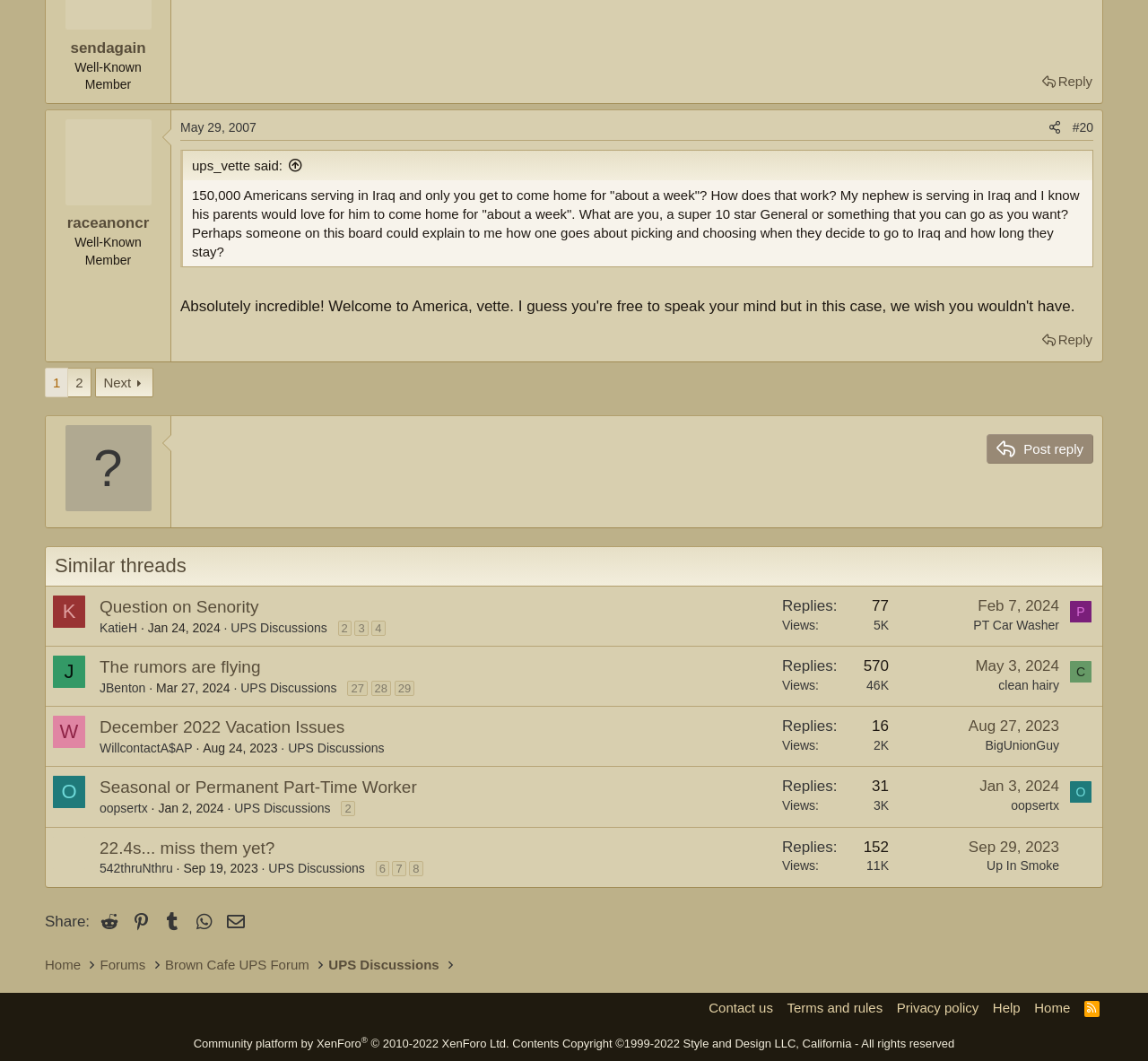Locate the bounding box coordinates of the clickable region necessary to complete the following instruction: "Contact Us for more information". Provide the coordinates in the format of four float numbers between 0 and 1, i.e., [left, top, right, bottom].

None